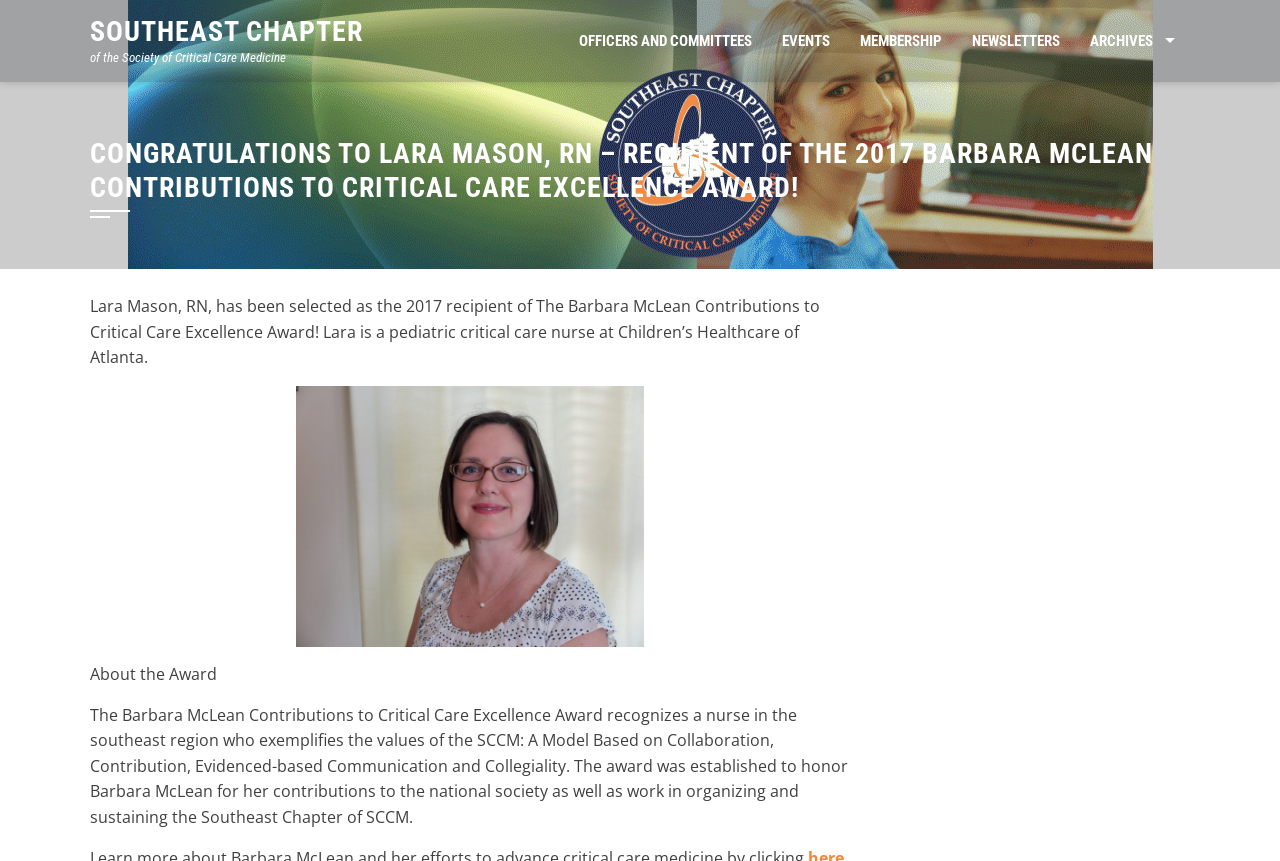Reply to the question below using a single word or brief phrase:
What is the name of the award Lara Mason received?

Barbara McLean Contributions to Critical Care Excellence Award